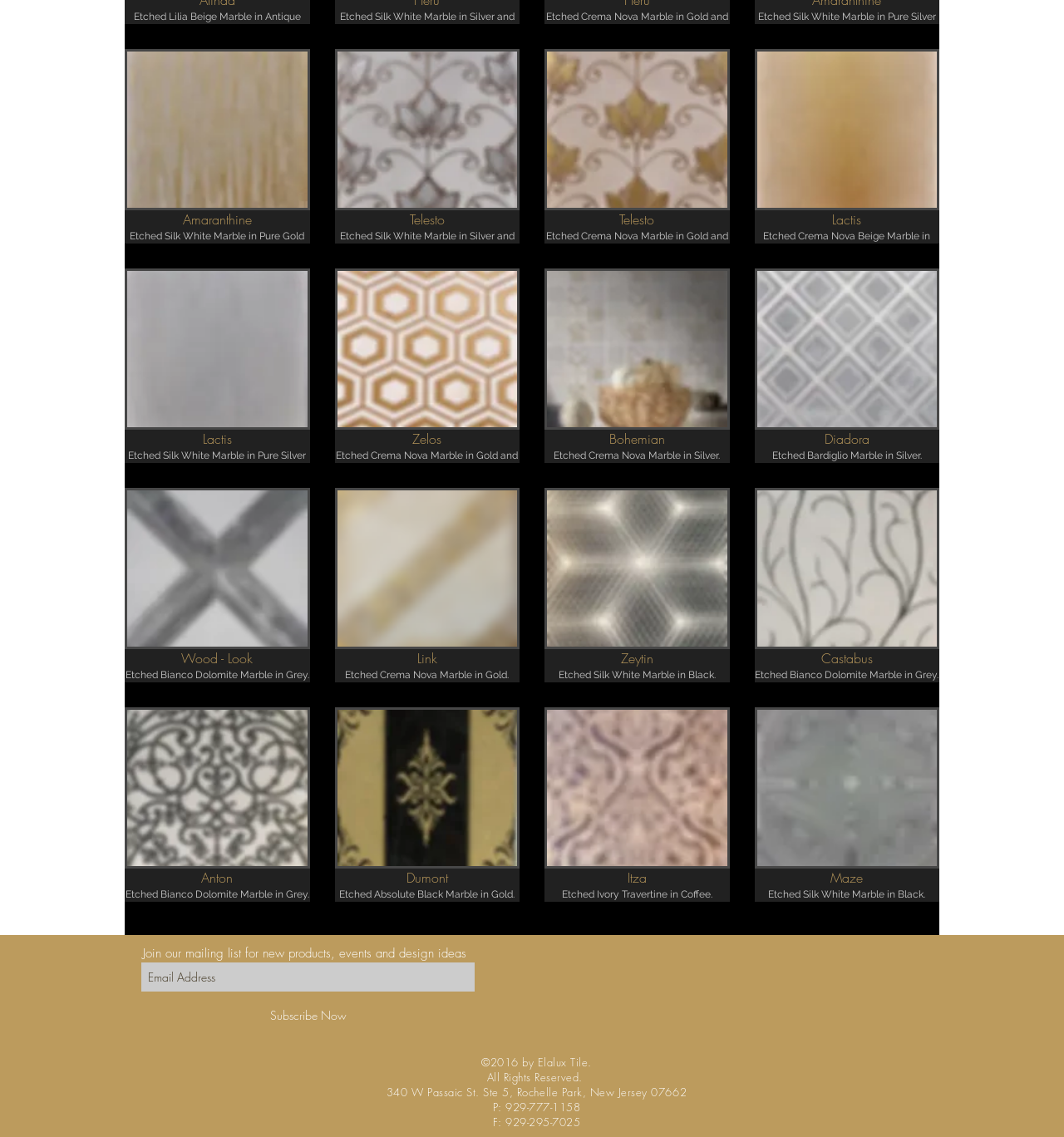Use one word or a short phrase to answer the question provided: 
What is the purpose of the textbox on this webpage?

Email Address